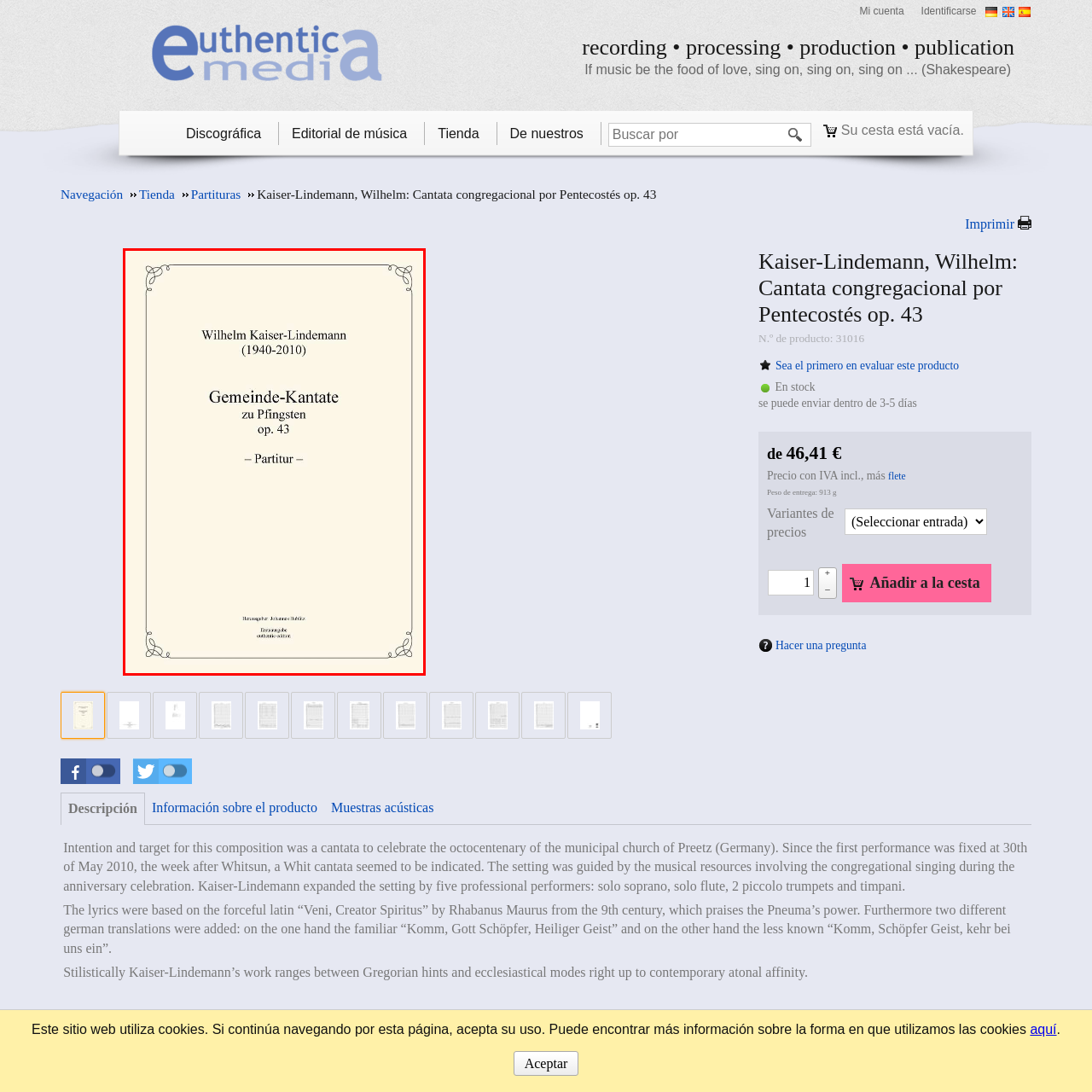Direct your attention to the image marked by the red box and answer the given question using a single word or phrase:
What is the background color of the score?

Light beige